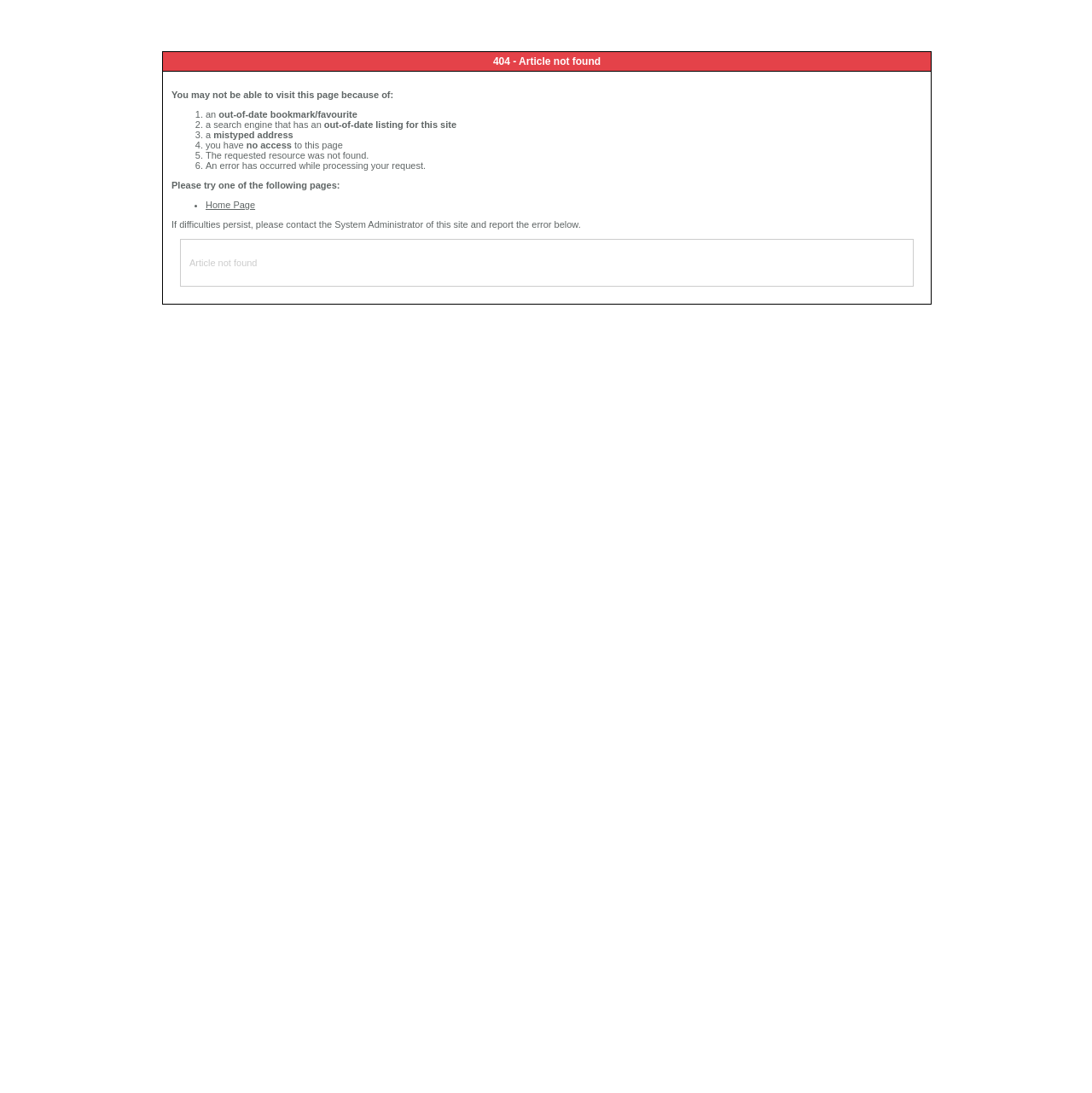Please give a concise answer to this question using a single word or phrase: 
What is the reason for not being able to visit this page?

Several reasons